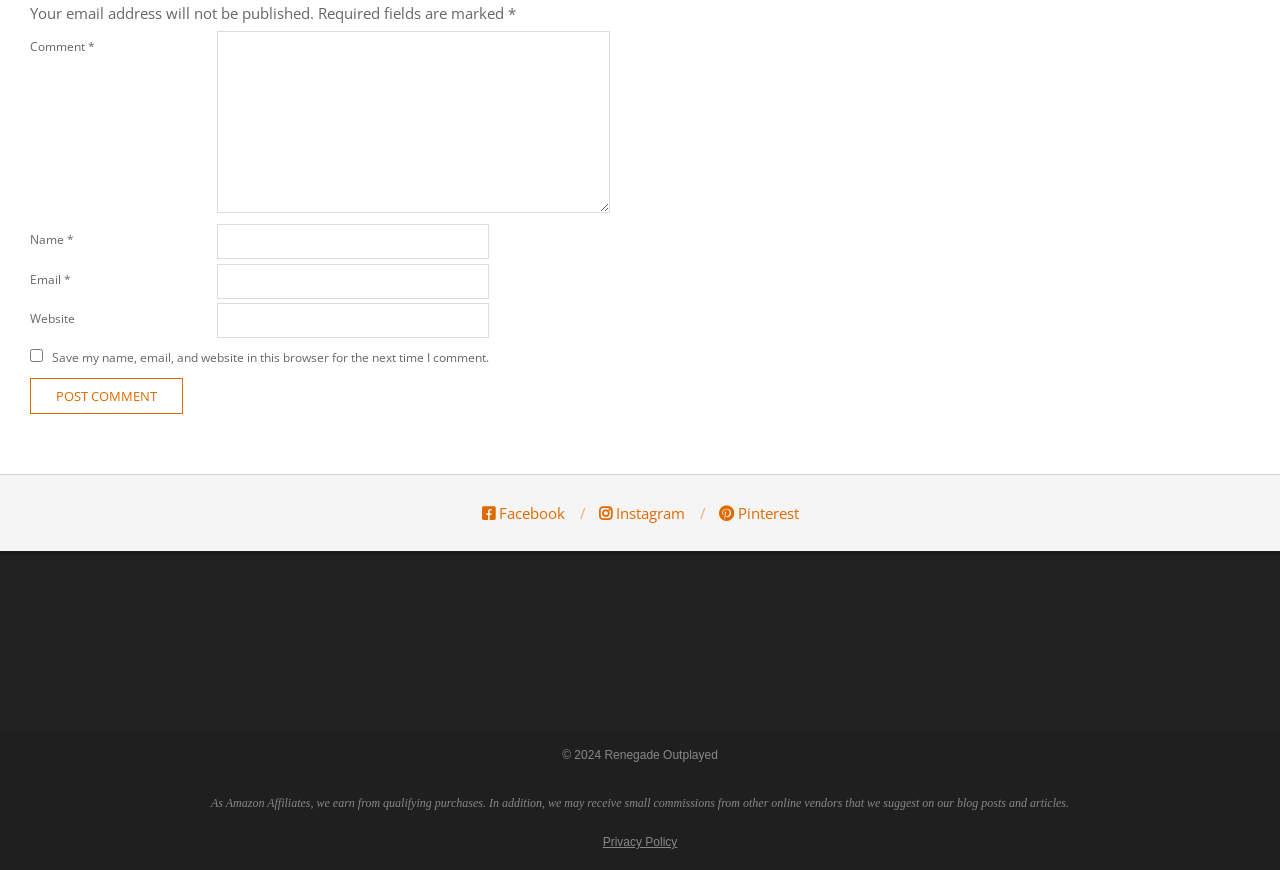What is the purpose of the button?
Refer to the image and answer the question using a single word or phrase.

To post a comment